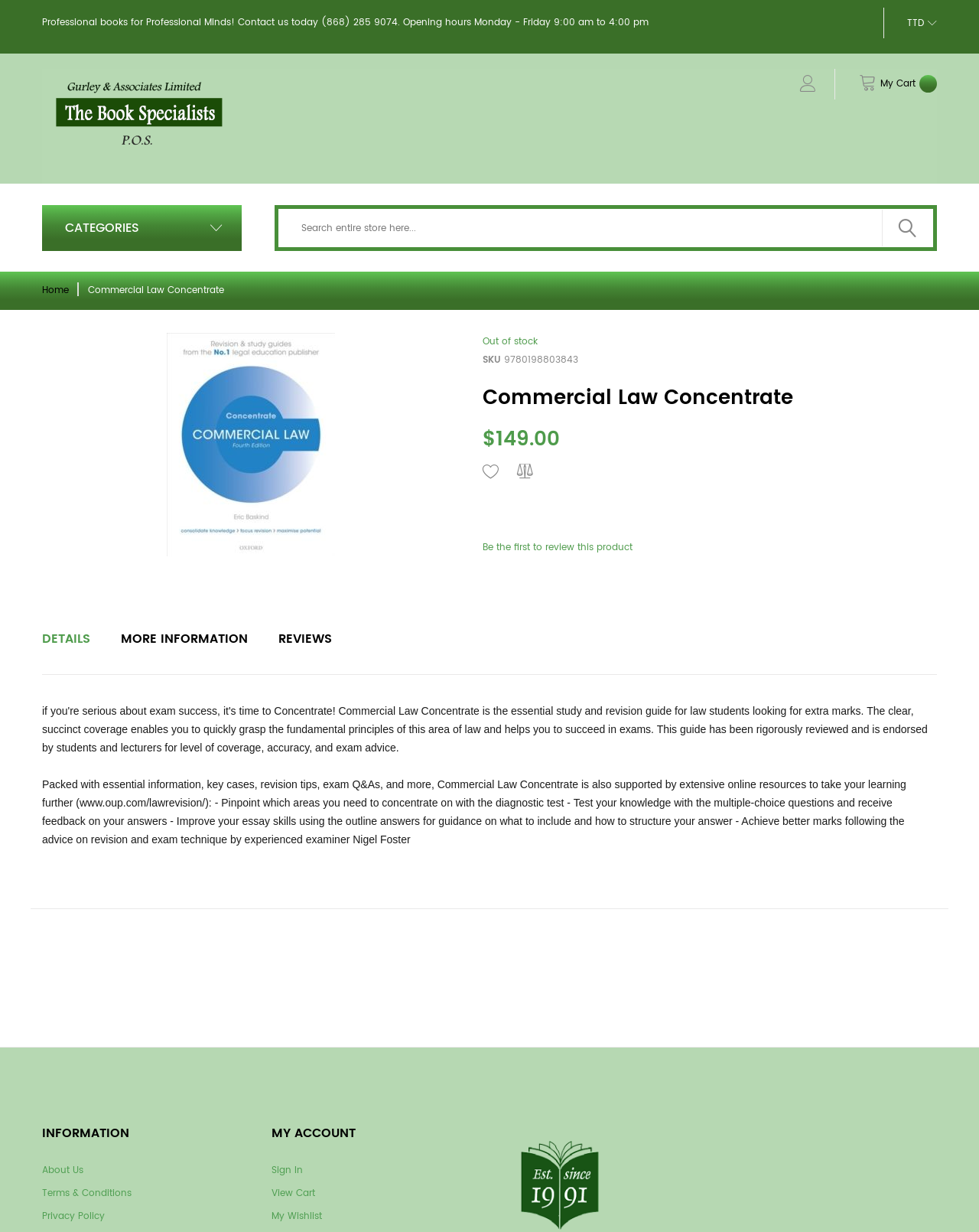Respond to the question below with a single word or phrase:
What is the price of the Commercial Law Concentrate book?

$149.00